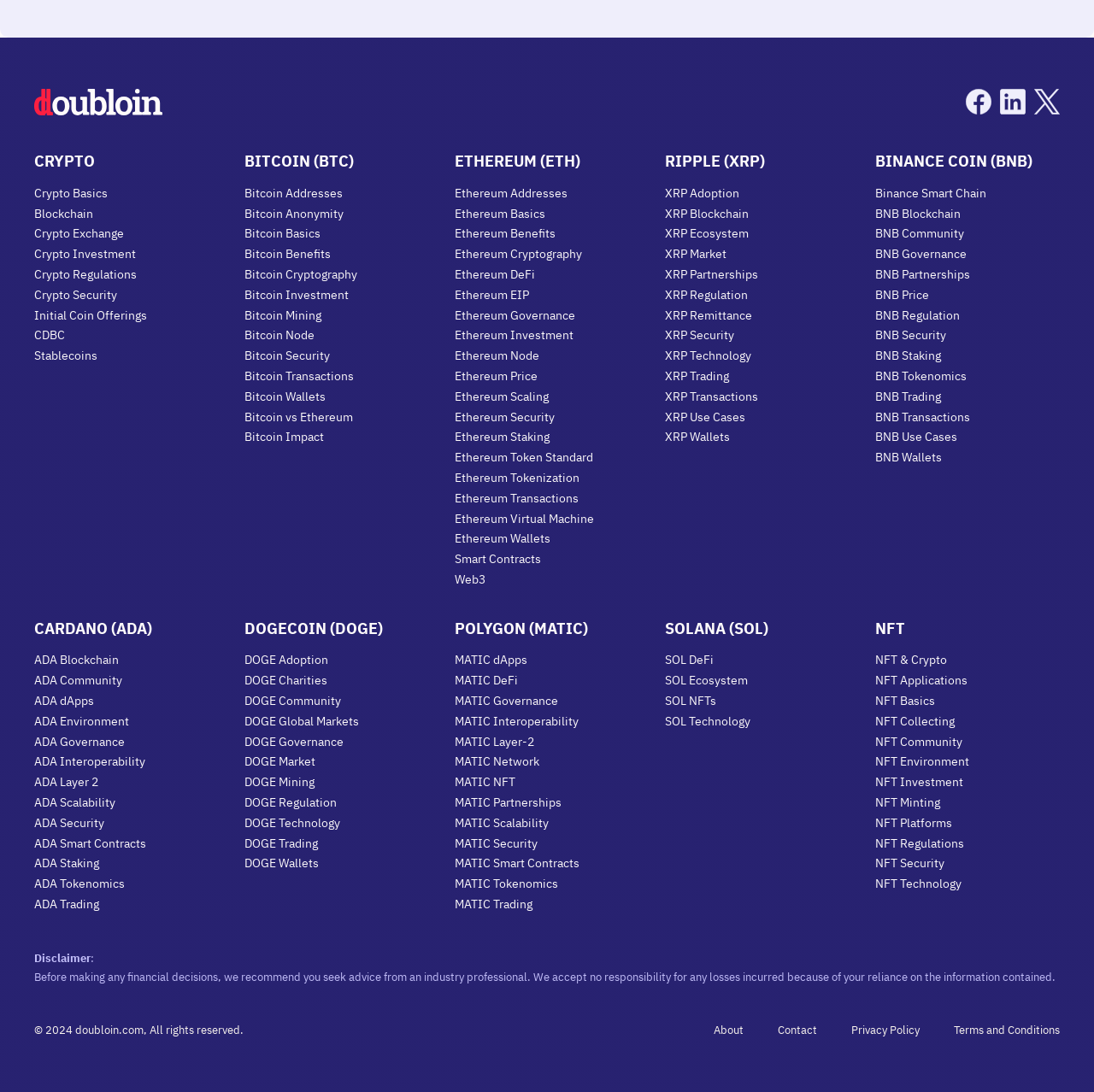Please determine the bounding box coordinates of the element to click in order to execute the following instruction: "Learn about Bitcoin Basics". The coordinates should be four float numbers between 0 and 1, specified as [left, top, right, bottom].

[0.223, 0.206, 0.293, 0.225]